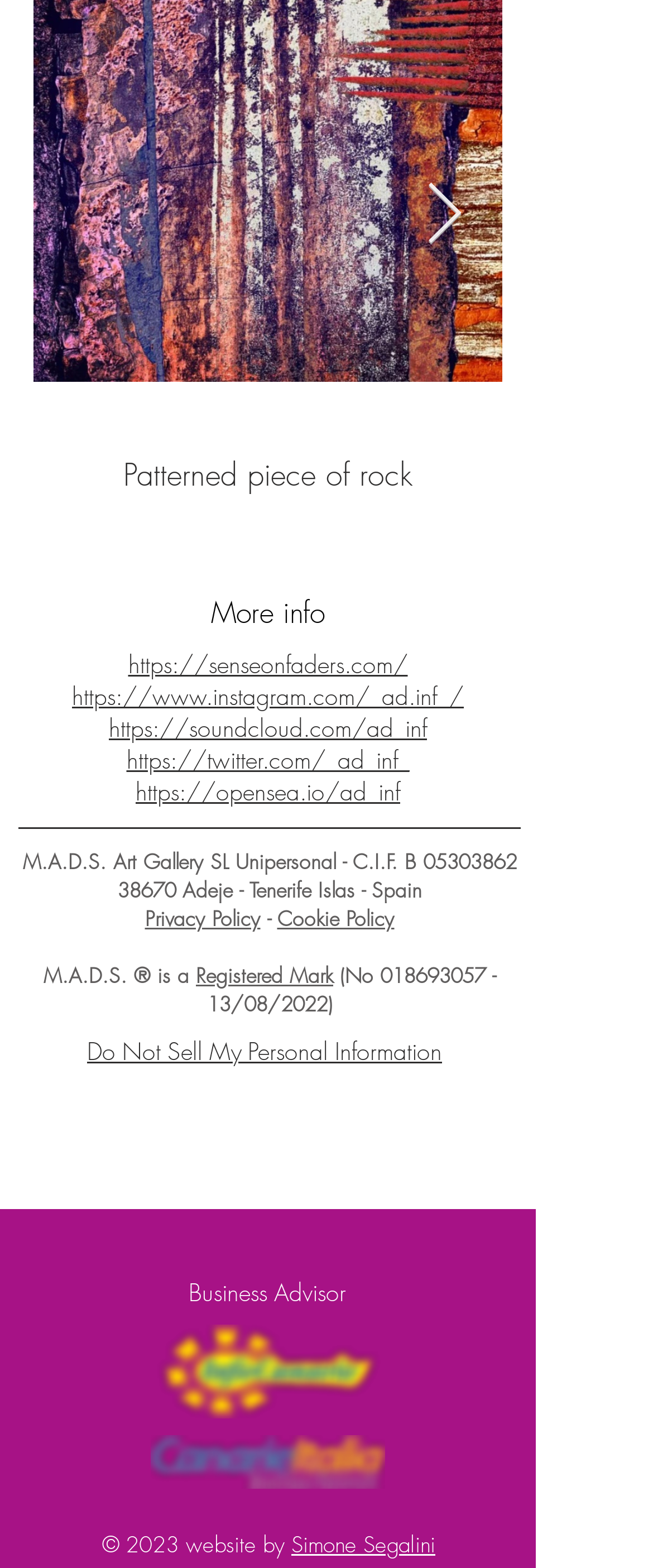Please give the bounding box coordinates of the area that should be clicked to fulfill the following instruction: "Open the Instagram page". The coordinates should be in the format of four float numbers from 0 to 1, i.e., [left, top, right, bottom].

[0.11, 0.434, 0.71, 0.454]